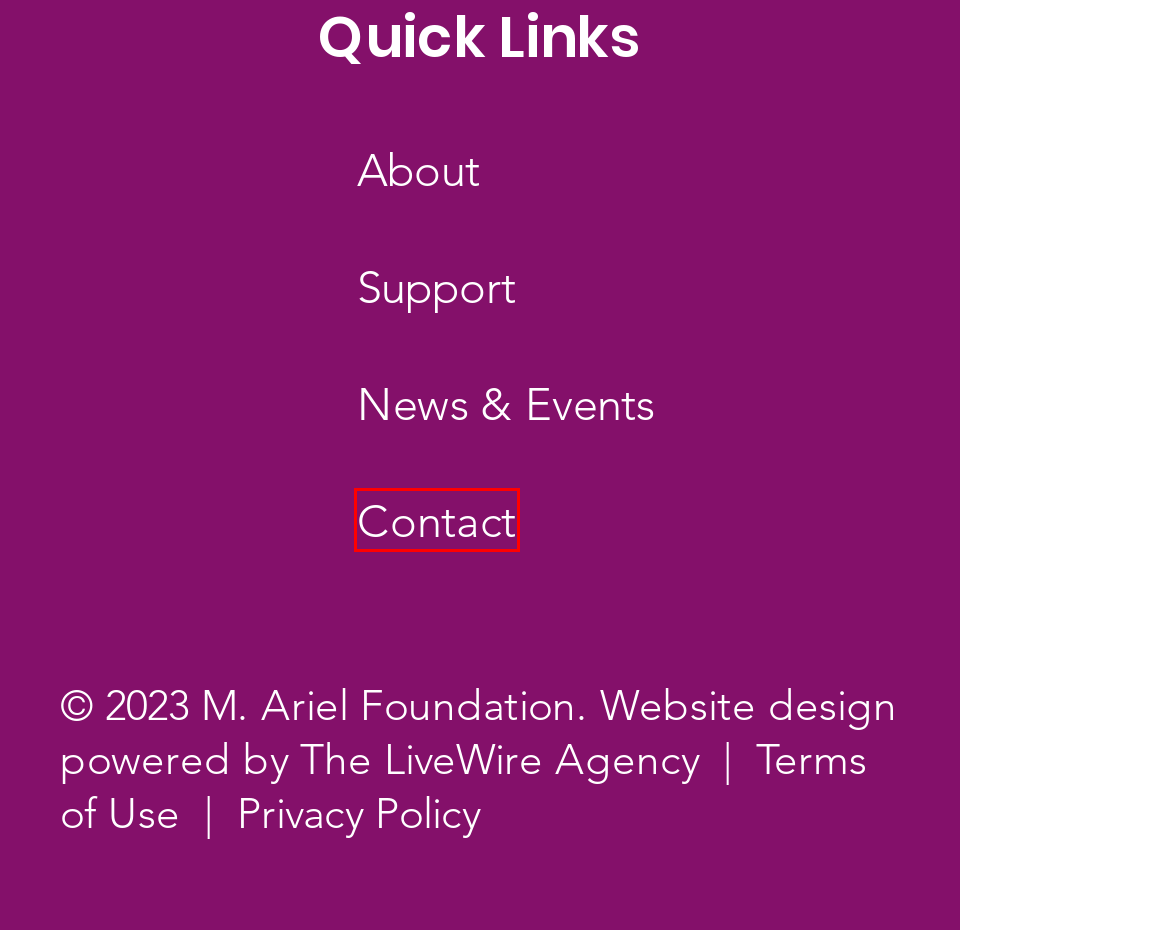Examine the screenshot of a webpage with a red bounding box around a specific UI element. Identify which webpage description best matches the new webpage that appears after clicking the element in the red bounding box. Here are the candidates:
A. Contact | M. Ariel Love fdn.
B. About | M. Ariel Love fdn.
C. Home - The Bridge Over Troubled Waters
D. Support | M. Ariel Love fdn.
E. Terms of Use | M. Ariel Love fdn.
F. Home | M. Ariel Love fdn.
G. Privacy Policy | M. Ariel Love fdn.
H. News & Events | M. Ariel Love fdn.

A